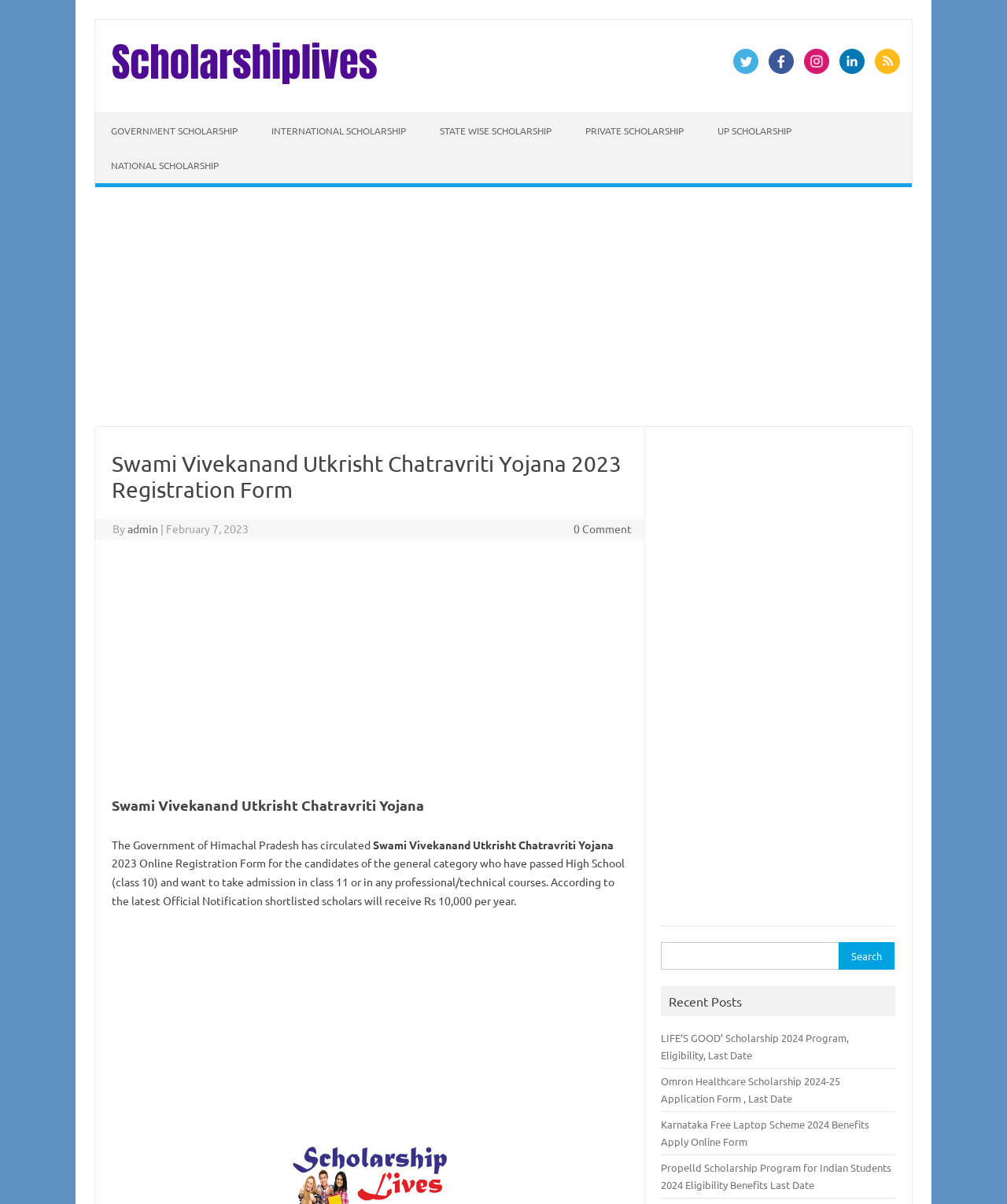What is the eligibility criteria for the scholarship?
Provide a short answer using one word or a brief phrase based on the image.

Passed High School (class 10)